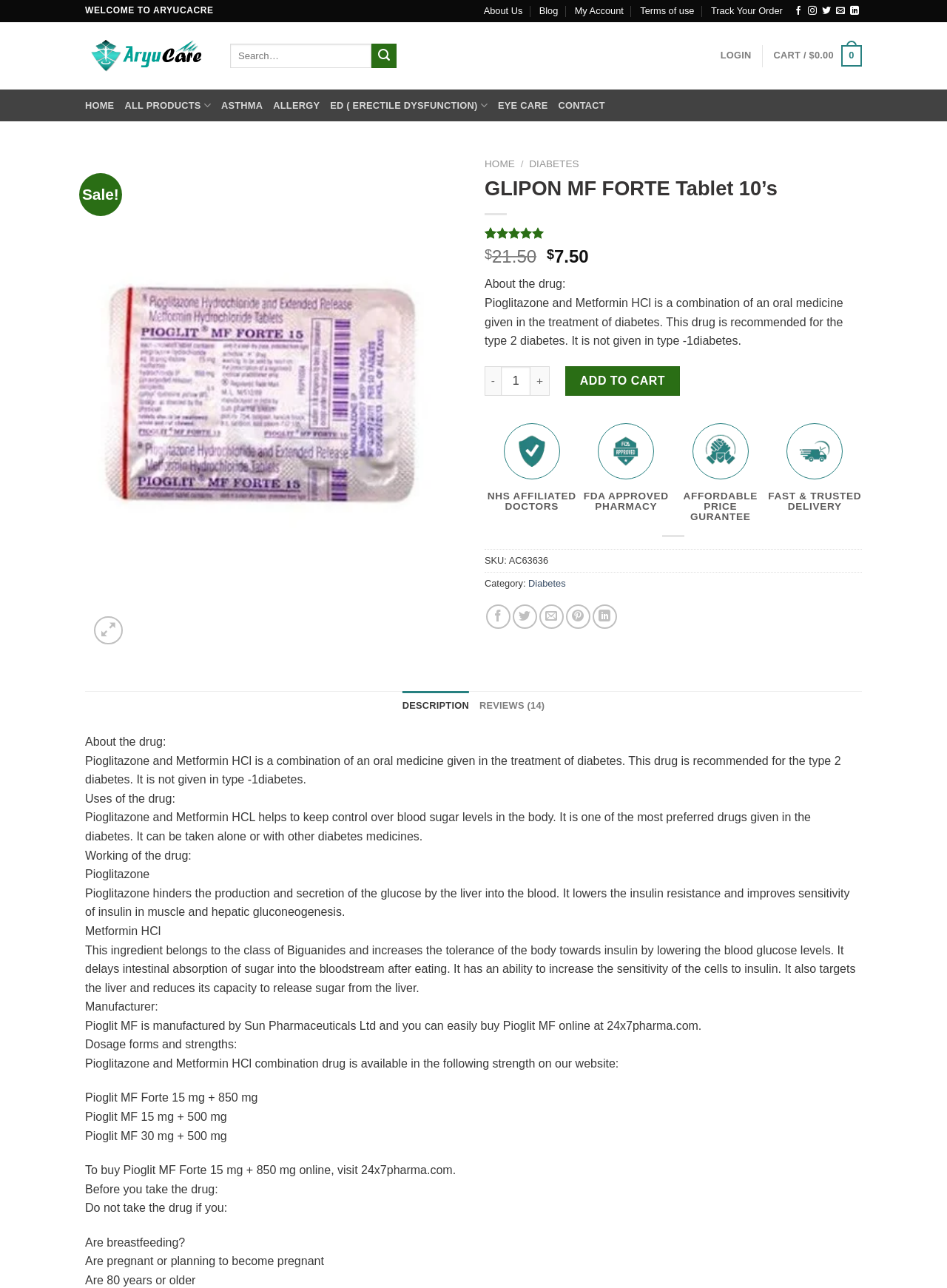What is the rating of the tablet?
Examine the image and give a concise answer in one word or a short phrase.

5.00 out of 5